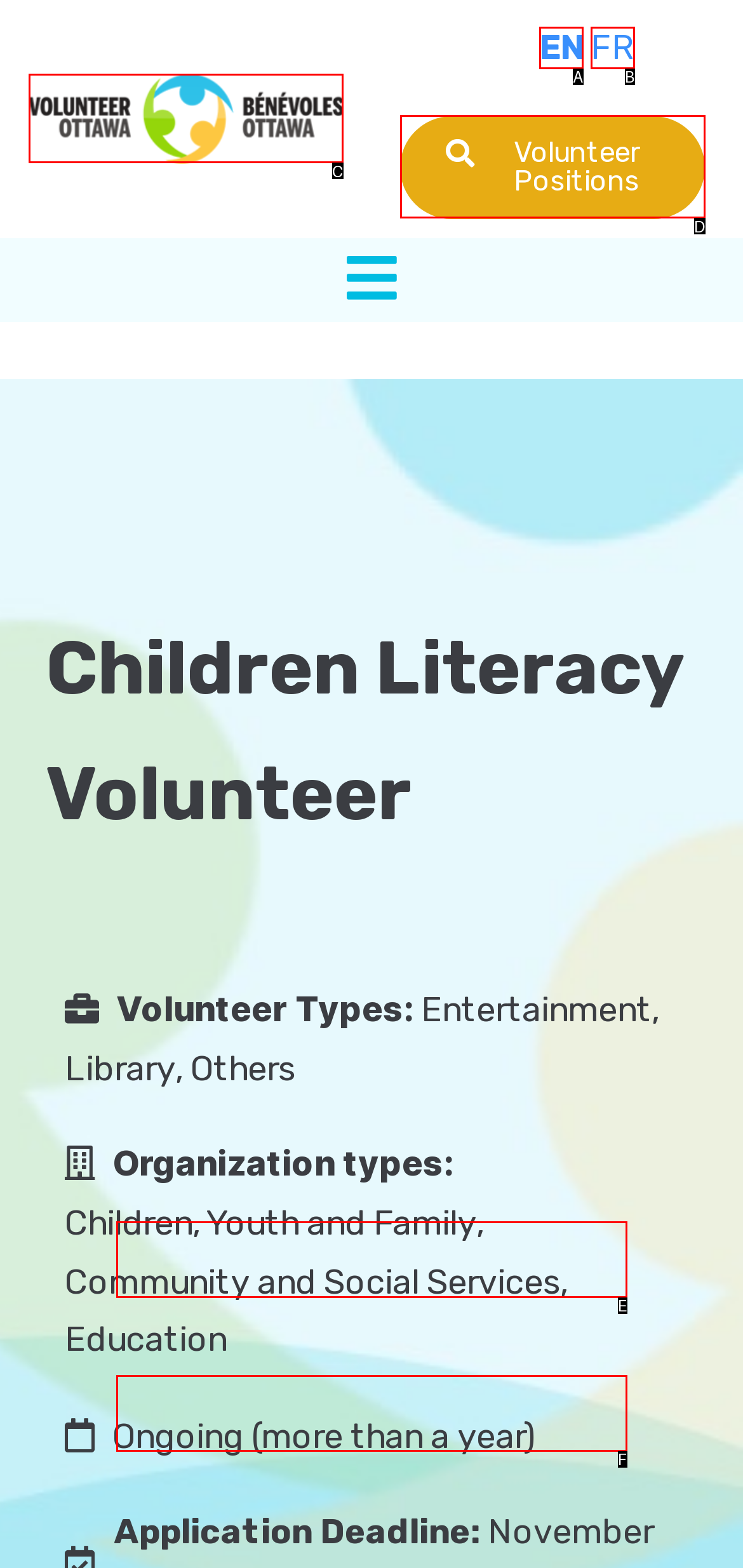Based on the provided element description: alt="Essay Hell", identify the best matching HTML element. Respond with the corresponding letter from the options shown.

None